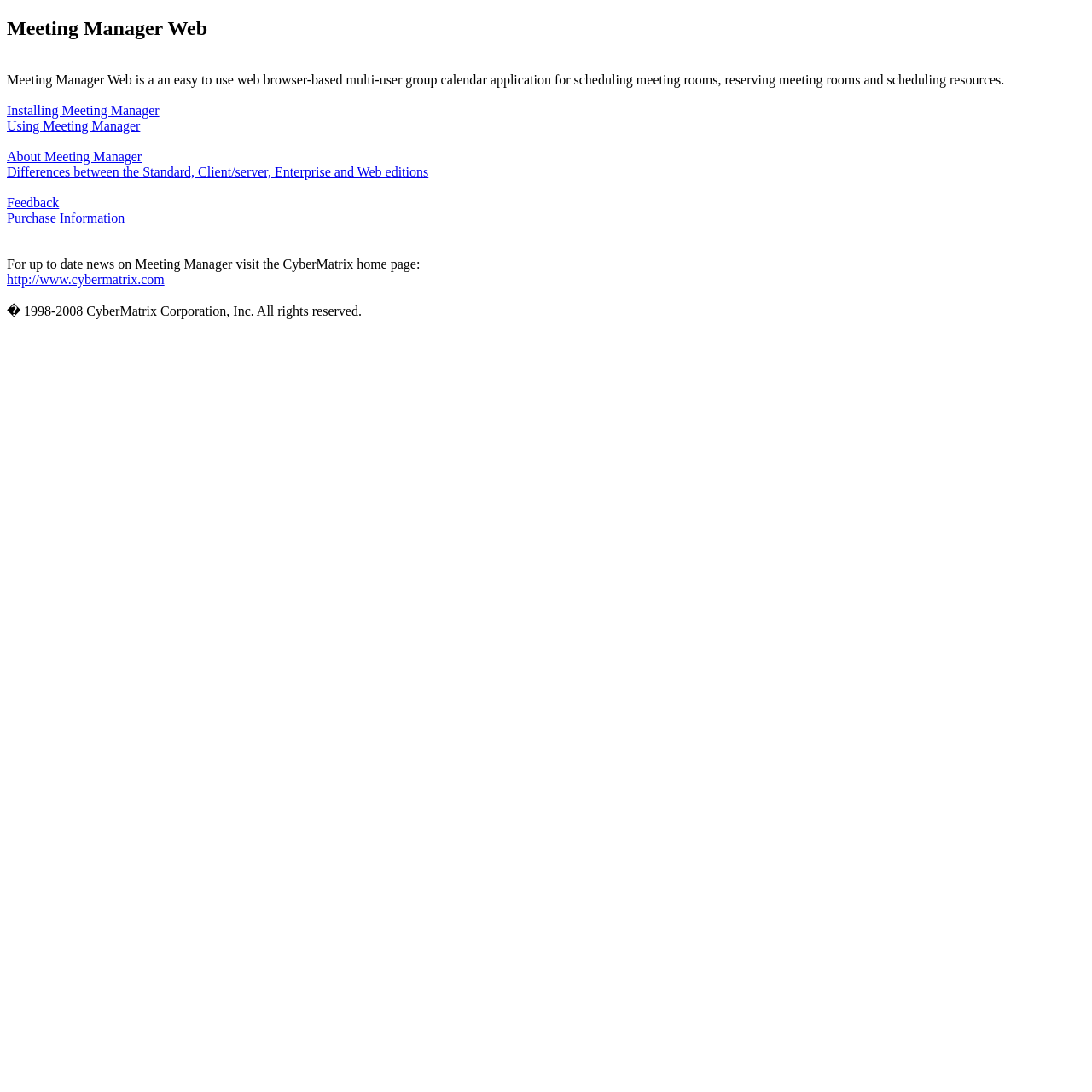Locate the bounding box of the UI element described in the following text: "http://www.cybermatrix.com".

[0.006, 0.249, 0.151, 0.262]